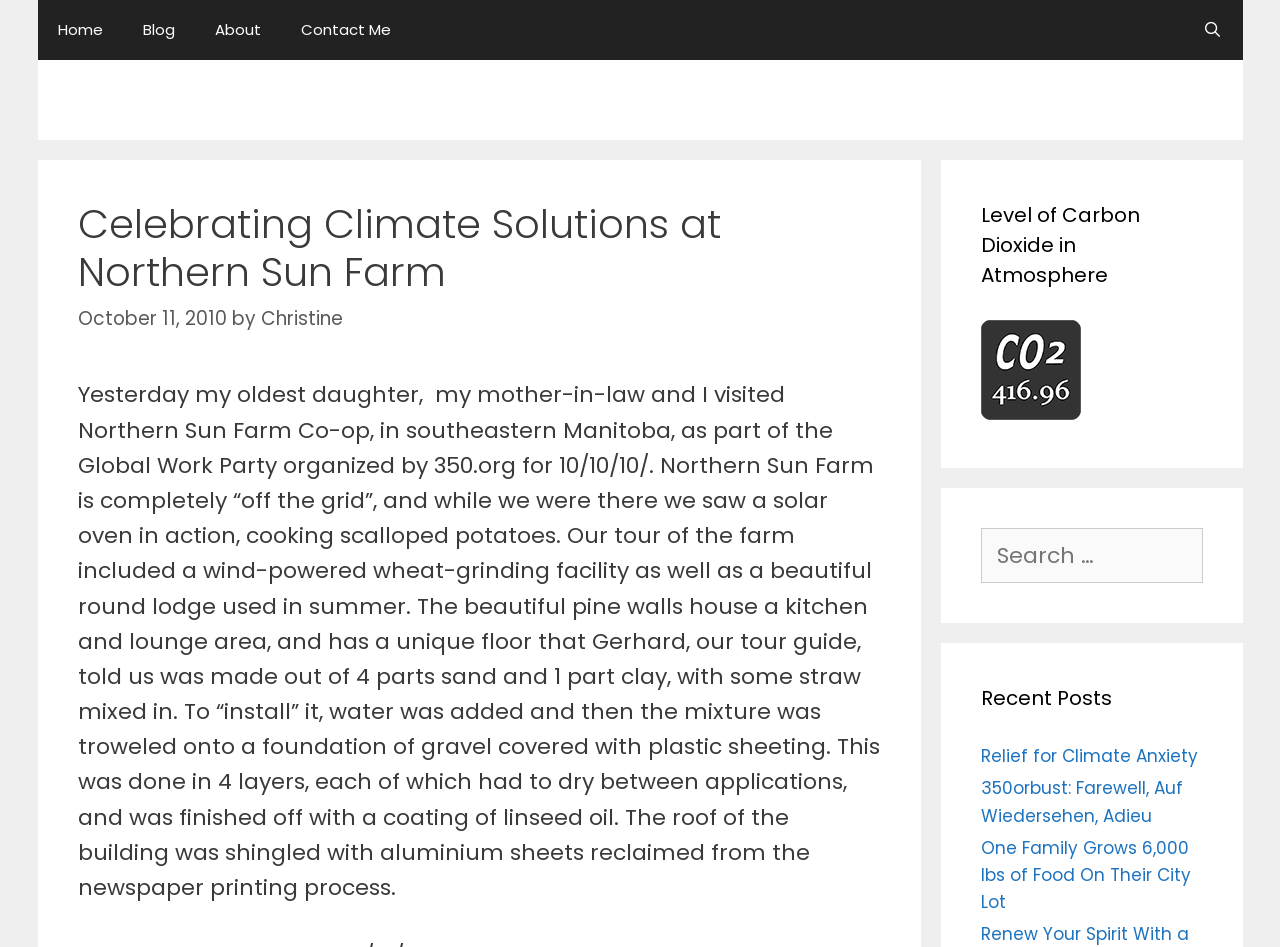What is the name of the author of the blog post?
Give a single word or phrase answer based on the content of the image.

Christine